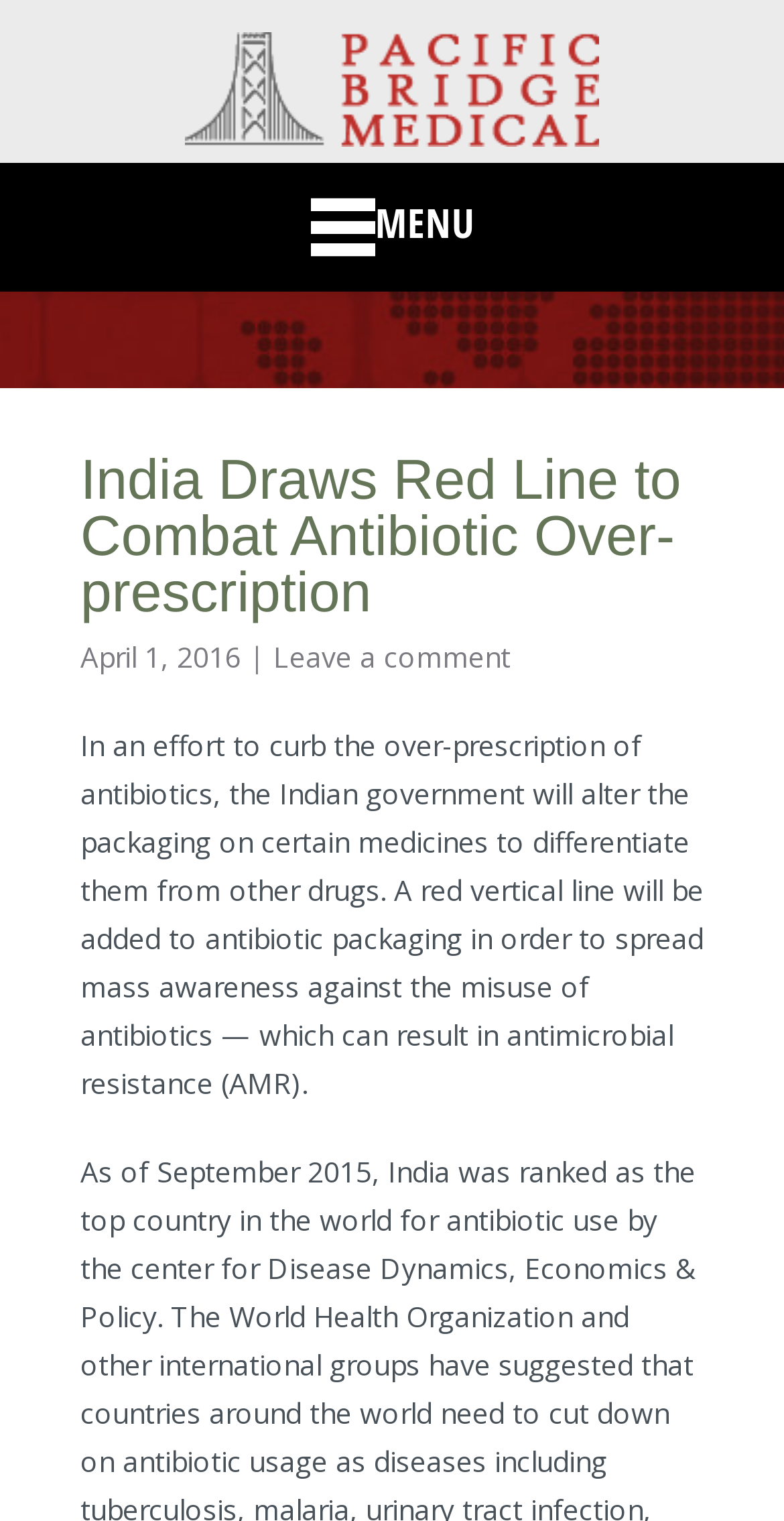Pinpoint the bounding box coordinates of the clickable element needed to complete the instruction: "Go to HOME page". The coordinates should be provided as four float numbers between 0 and 1: [left, top, right, bottom].

[0.445, 0.286, 0.555, 0.309]